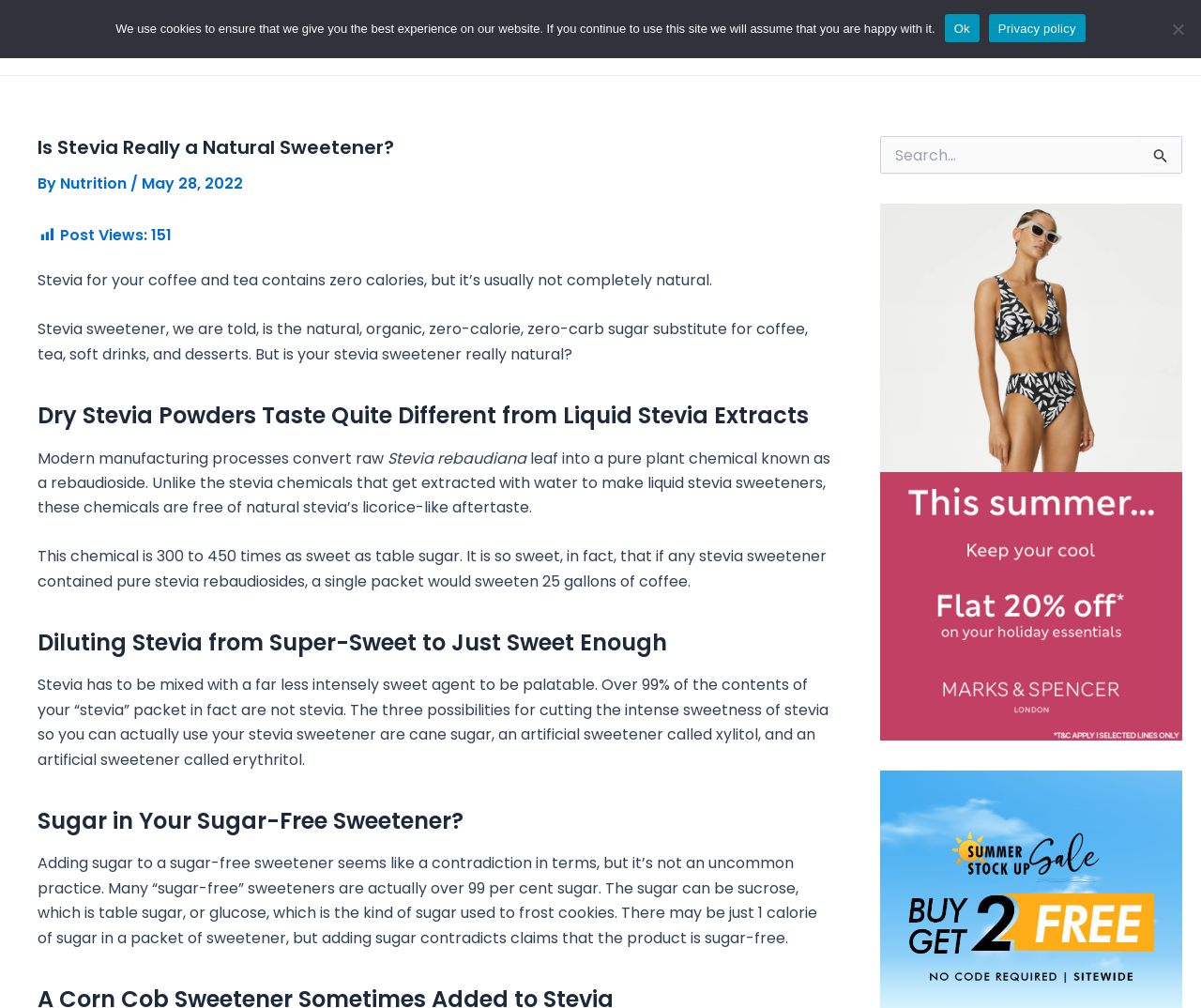How many post views does the article have?
Please give a detailed and elaborate answer to the question based on the image.

According to the webpage content, the article has 151 post views, which is indicated by the 'Post Views:' text followed by the number 151.